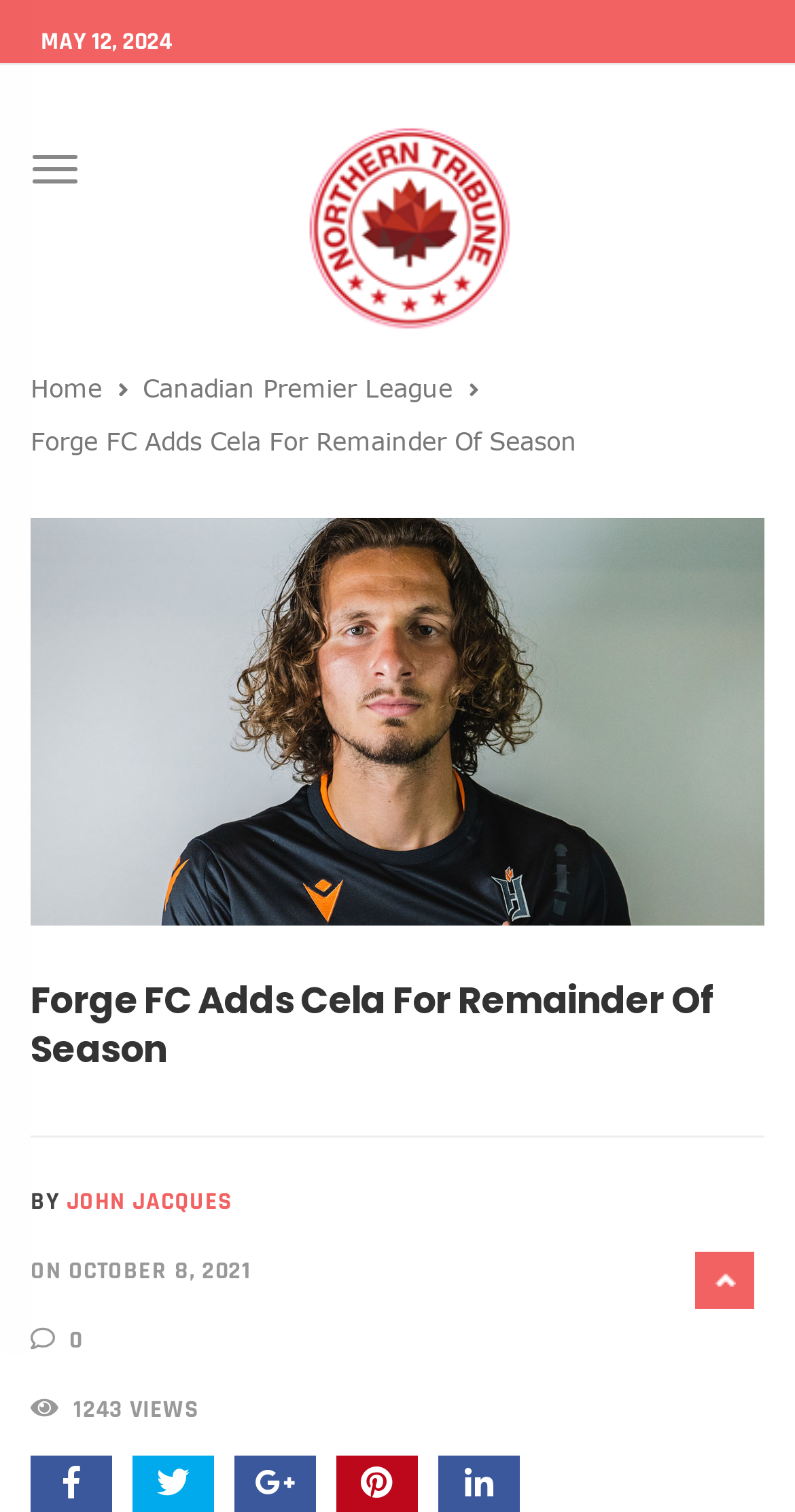Can you find the bounding box coordinates for the UI element given this description: "parent_node: MAY 12, 2024"? Provide the coordinates as four float numbers between 0 and 1: [left, top, right, bottom].

[0.874, 0.828, 0.949, 0.866]